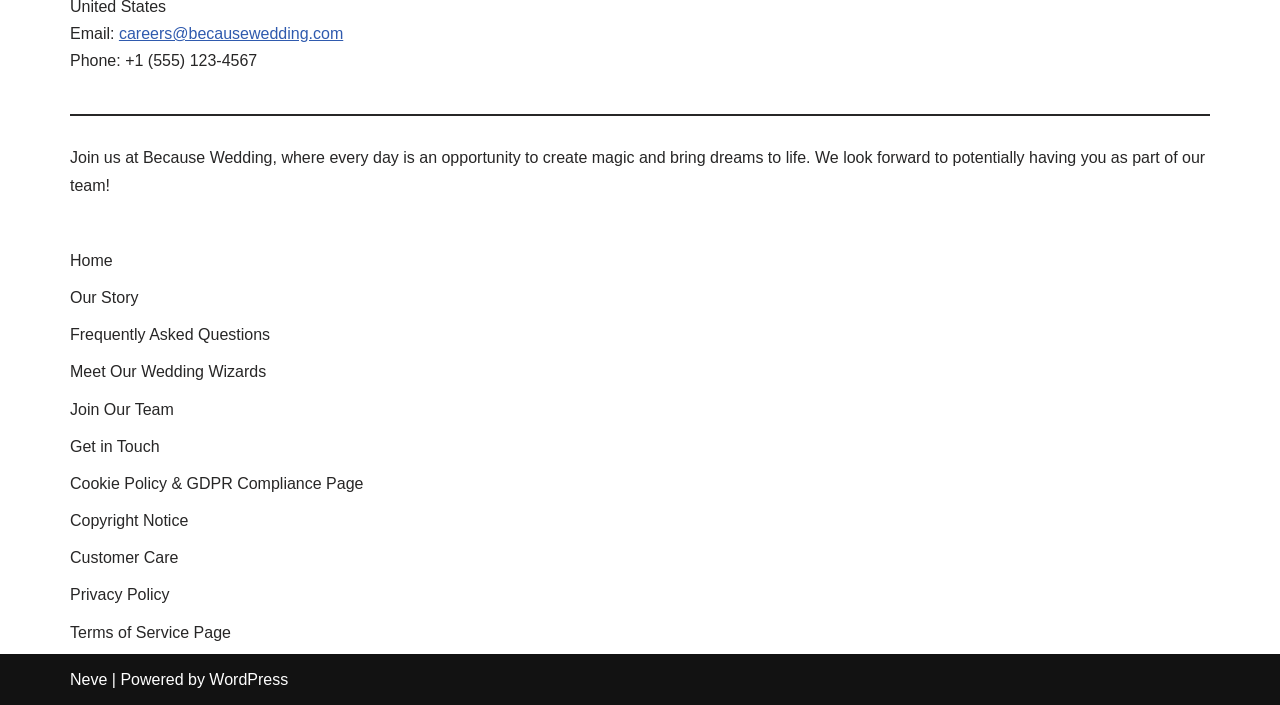Please determine the bounding box coordinates, formatted as (top-left x, top-left y, bottom-right x, bottom-right y), with all values as floating point numbers between 0 and 1. Identify the bounding box of the region described as: Get in Touch

[0.055, 0.621, 0.125, 0.645]